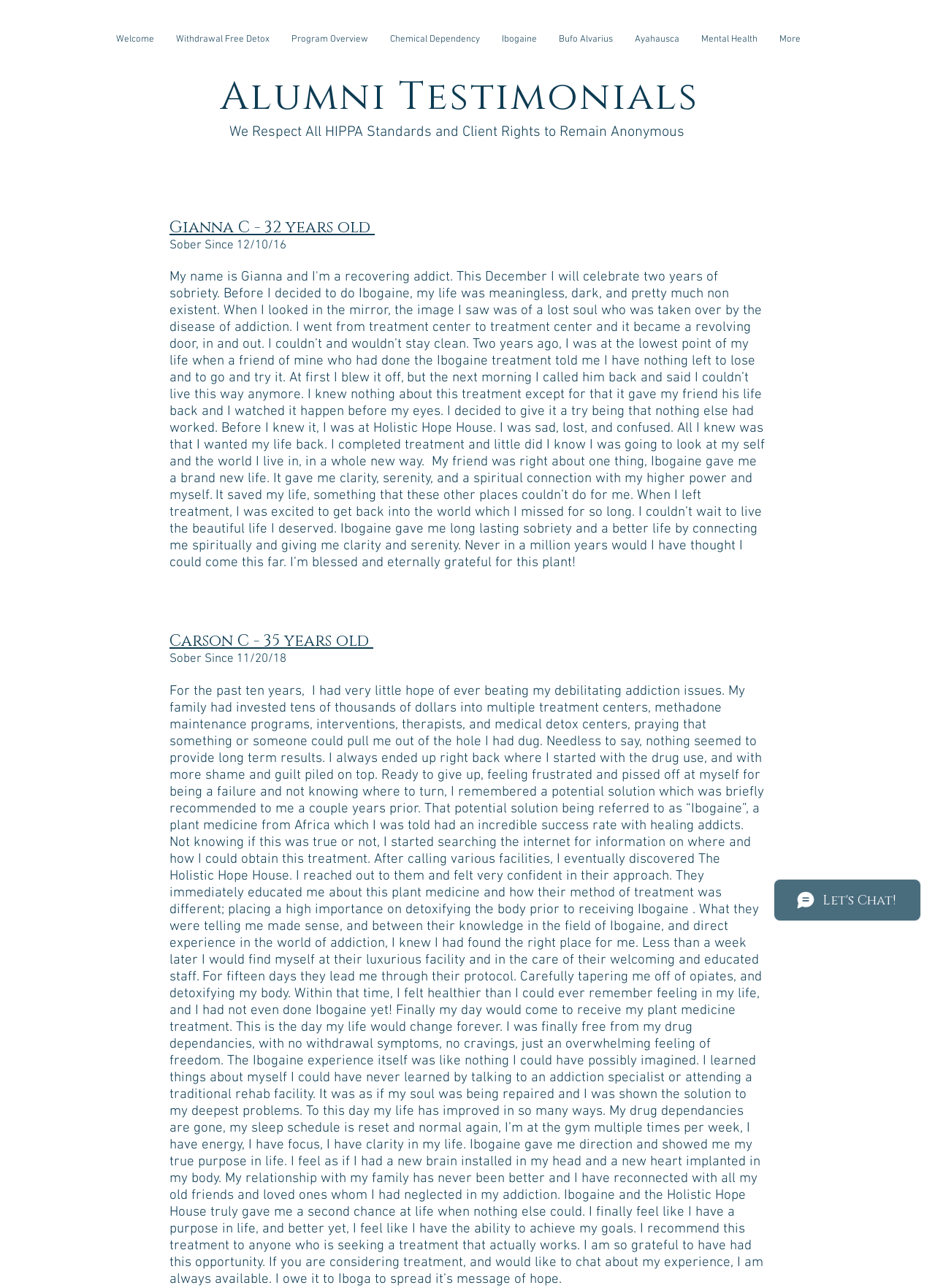Construct a comprehensive caption that outlines the webpage's structure and content.

The webpage is about Alumni Testimonials for Holistic Hope House, a treatment center that offers Ibogaine therapy for addiction. At the top of the page, there is a navigation menu with links to various sections of the website, including "Welcome", "Withdrawal Free Detox", "Program Overview", and more.

Below the navigation menu, there is a heading that reads "Alumni Testimonials" followed by a subheading that mentions the center's commitment to HIPPA standards and client anonymity.

The main content of the page features two alumni testimonials, each with a heading that includes the person's name and age. The first testimonial is from Gianna C, 32 years old, who has been sober since December 10, 2016. The second testimonial is from Carson C, 35 years old, who has been sober since November 20, 2018.

The testimonials are lengthy and provide detailed accounts of the individuals' struggles with addiction and their experiences with Ibogaine therapy at Holistic Hope House. The text describes their journeys, including their initial skepticism, the treatment process, and the positive outcomes they achieved.

On the right side of the page, near the bottom, there is a chat iframe from Wix Chat, which allows visitors to interact with the website's support team.

Overall, the webpage is focused on sharing the stories of individuals who have overcome addiction with the help of Holistic Hope House and Ibogaine therapy, with the goal of inspiring and educating others who may be struggling with similar issues.